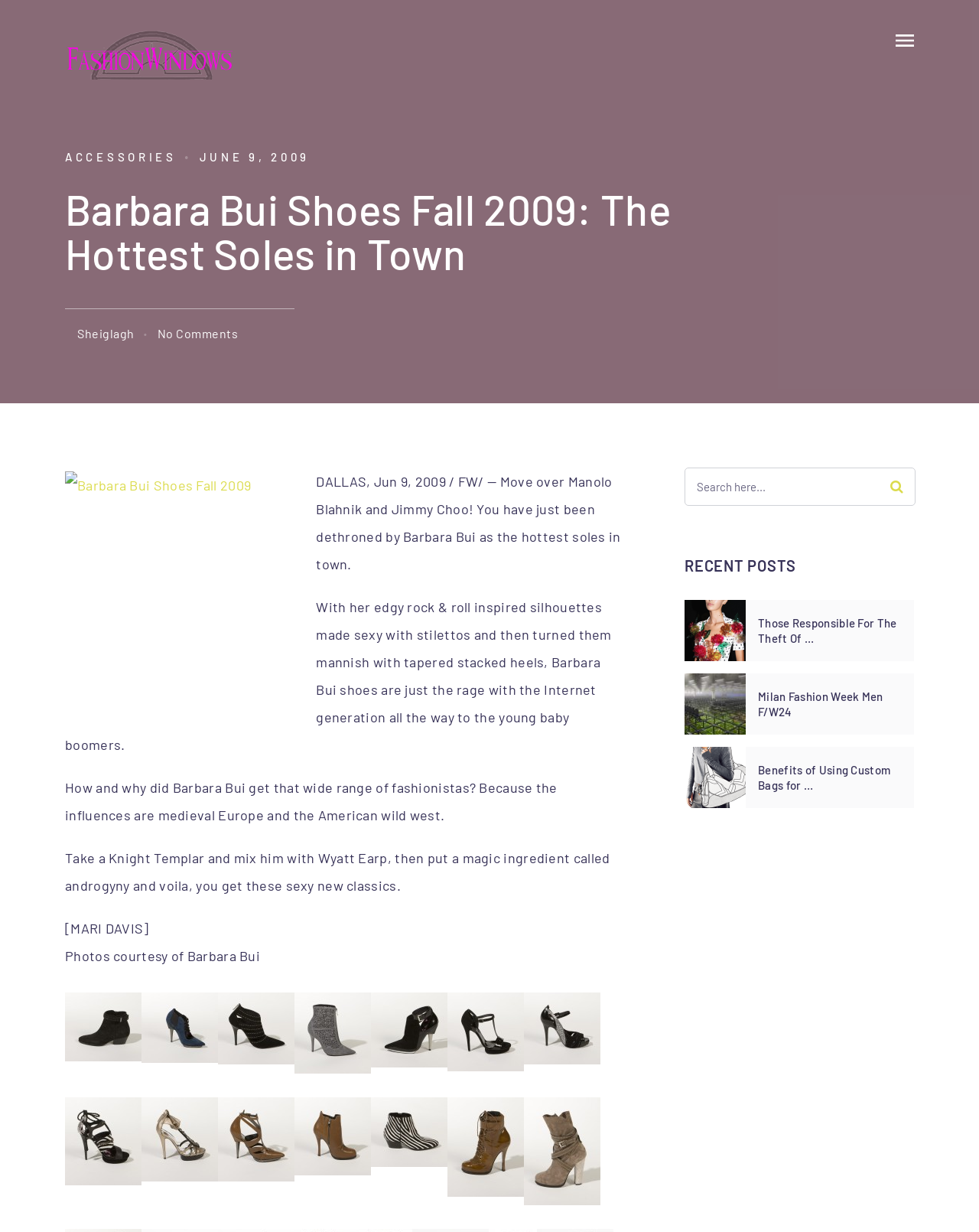What is the purpose of the search box?
Look at the webpage screenshot and answer the question with a detailed explanation.

The search box is located at the top right corner of the webpage, and its purpose is to allow users to search the website, as indicated by the placeholder text 'Search here...'